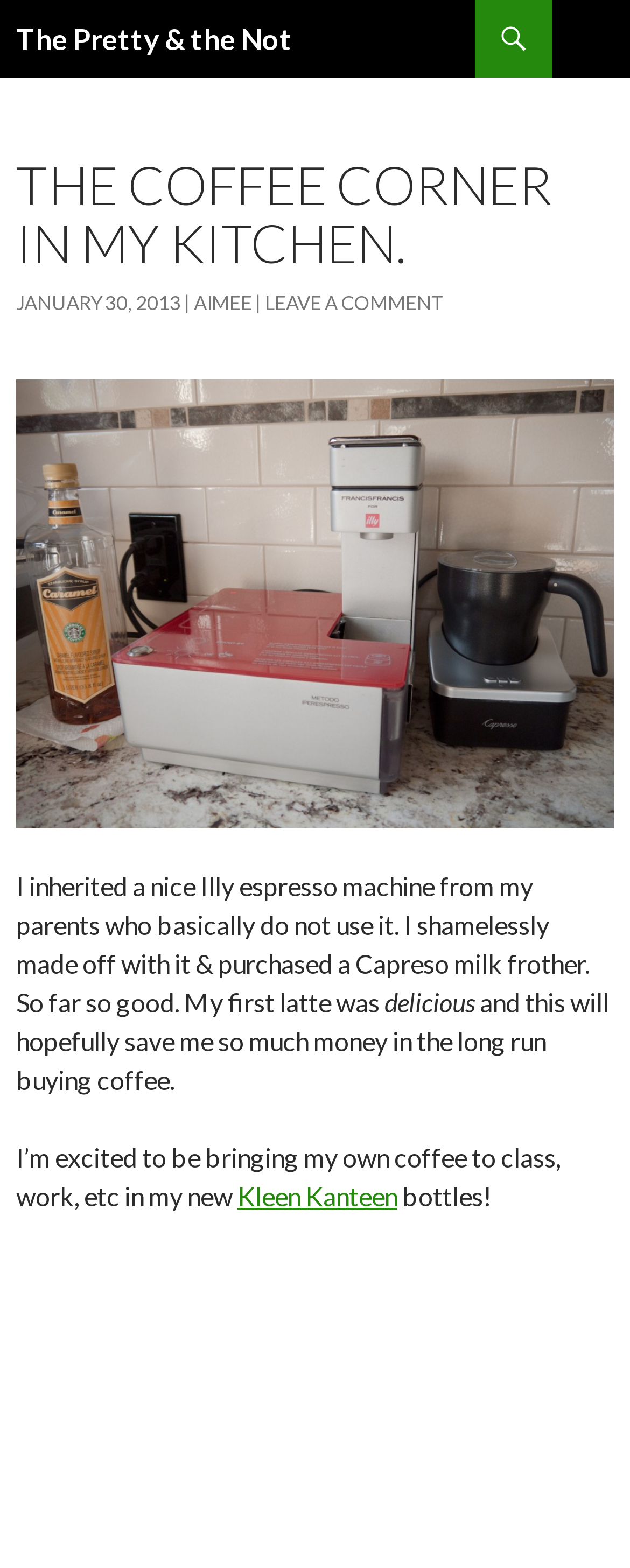Determine the bounding box coordinates (top-left x, top-left y, bottom-right x, bottom-right y) of the UI element described in the following text: Kleen Kanteen

[0.377, 0.752, 0.631, 0.772]